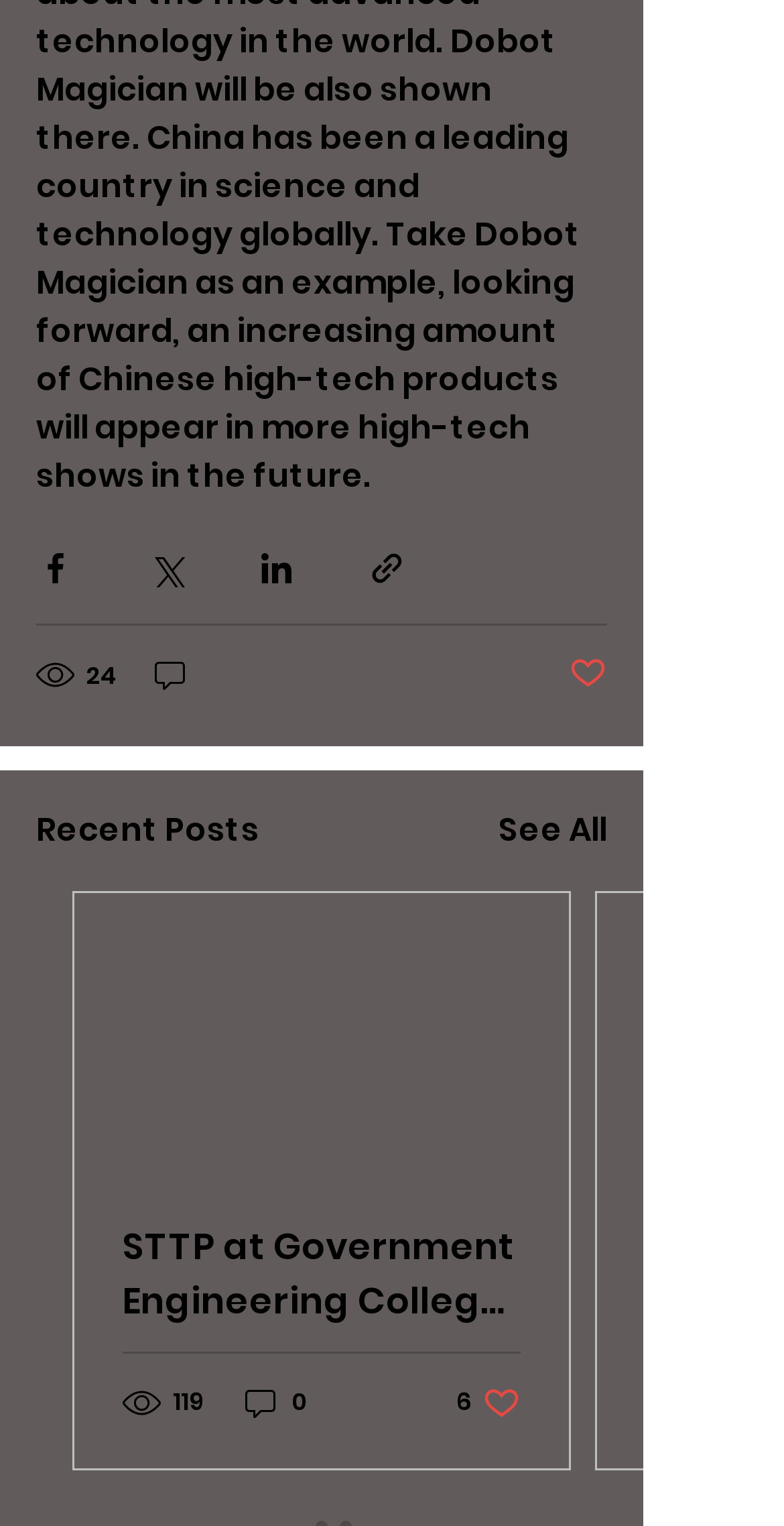Identify the bounding box coordinates of the section that should be clicked to achieve the task described: "See all posts".

[0.636, 0.529, 0.774, 0.56]